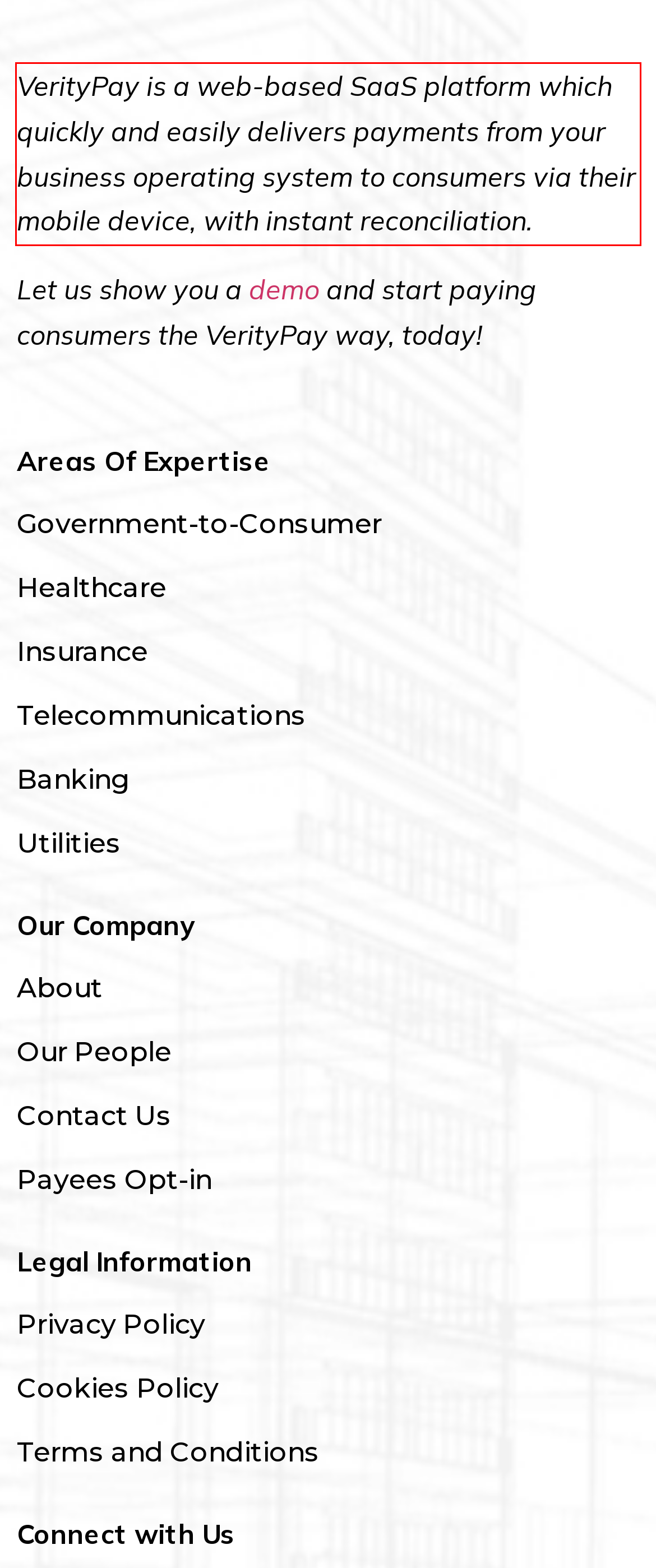Given a screenshot of a webpage, locate the red bounding box and extract the text it encloses.

VerityPay is a web-based SaaS platform which quickly and easily delivers payments from your business operating system to consumers via their mobile device, with instant reconciliation.